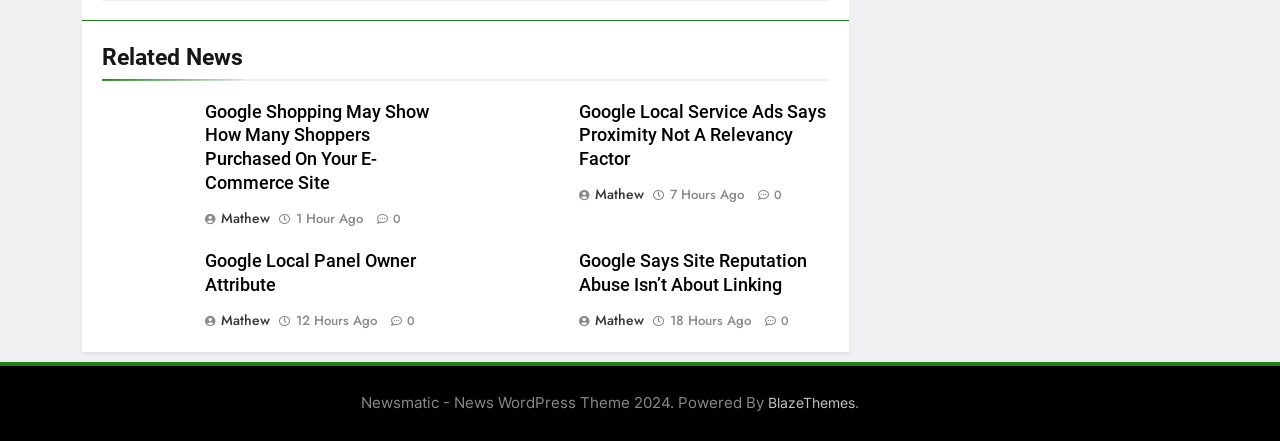Find the bounding box coordinates for the UI element whose description is: "Mathew". The coordinates should be four float numbers between 0 and 1, in the format [left, top, right, bottom].

[0.452, 0.703, 0.509, 0.748]